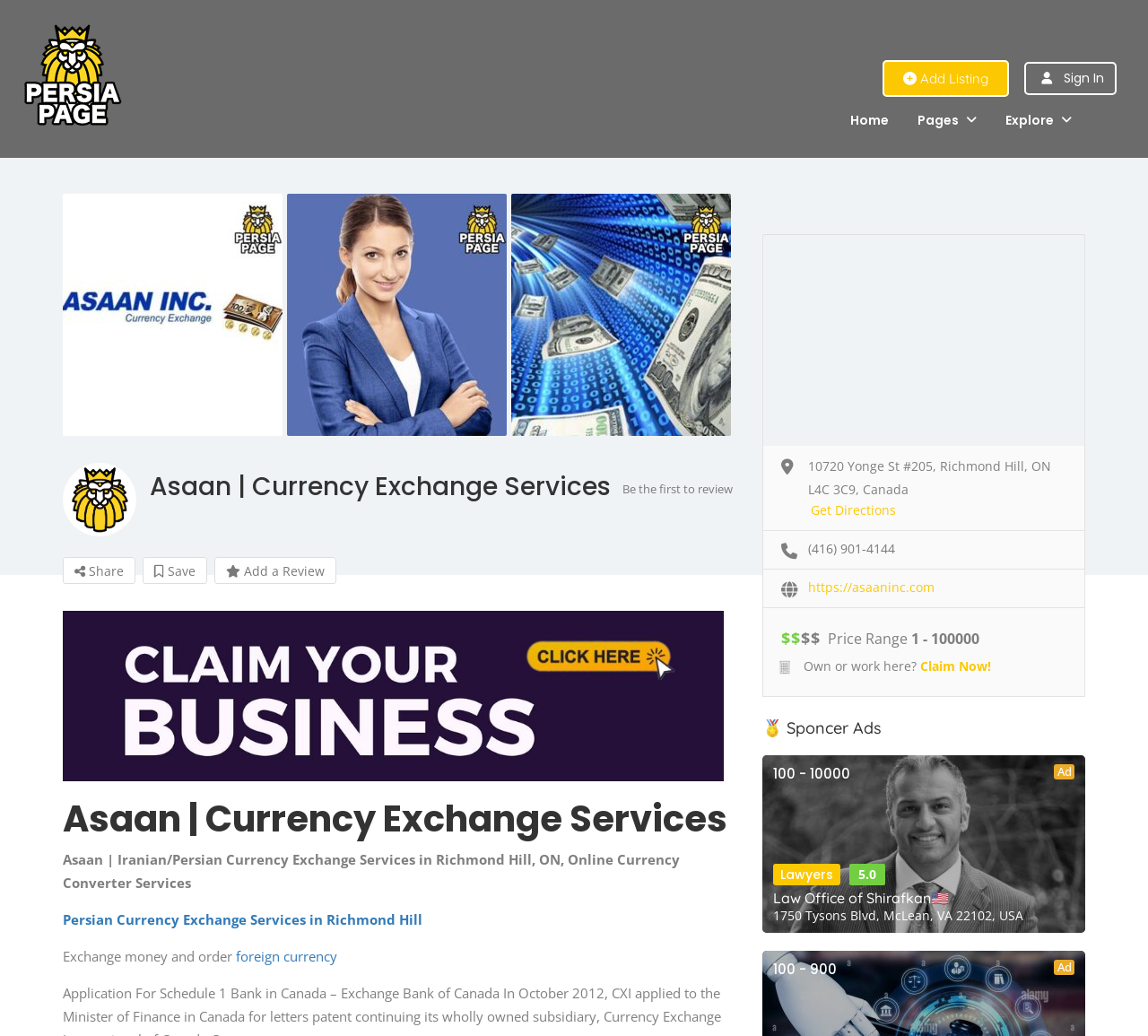Given the content of the image, can you provide a detailed answer to the question?
What is the address of the currency exchange service?

The address of the currency exchange service can be found in the static text element with the text '10720 Yonge St #205, Richmond Hill, ON L4C 3C9, Canada' which is located below the map section.